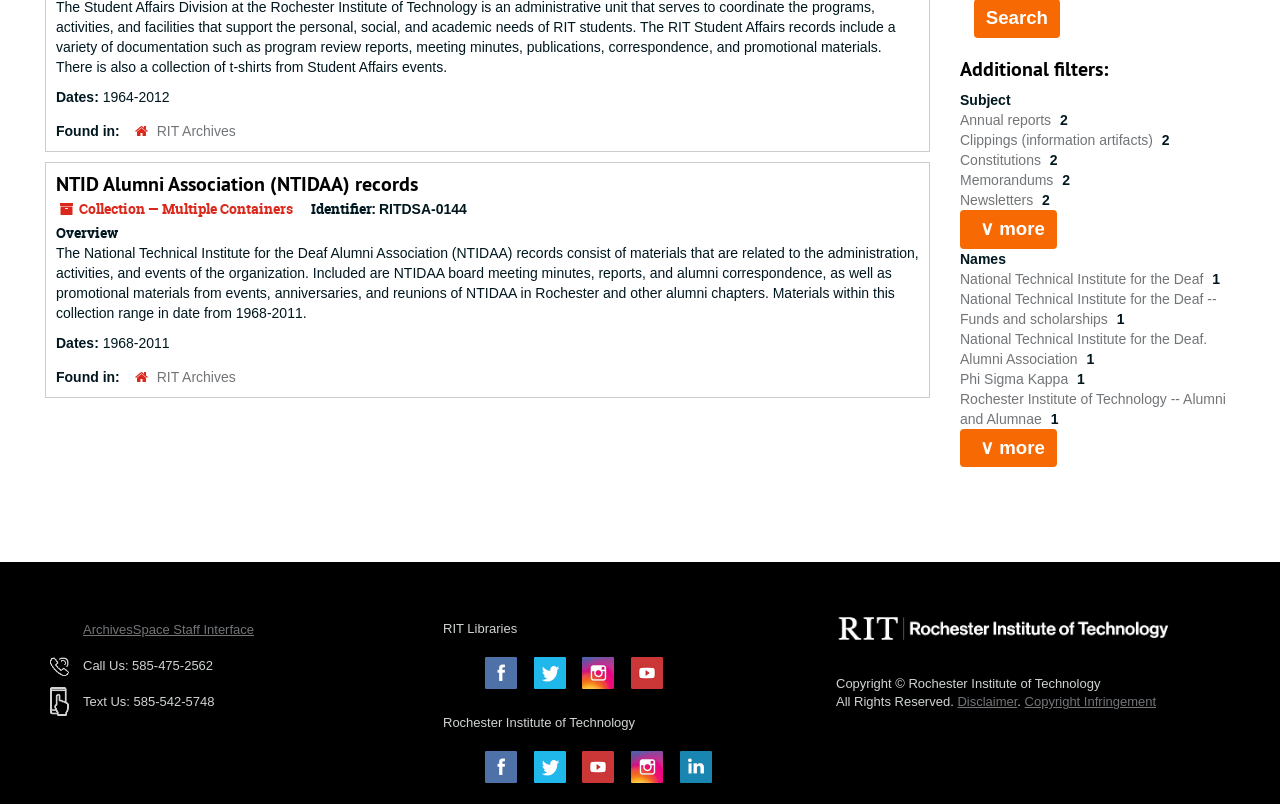Please determine the bounding box coordinates for the UI element described as: "NTID Alumni Association (NTIDAA) records".

[0.044, 0.213, 0.327, 0.246]